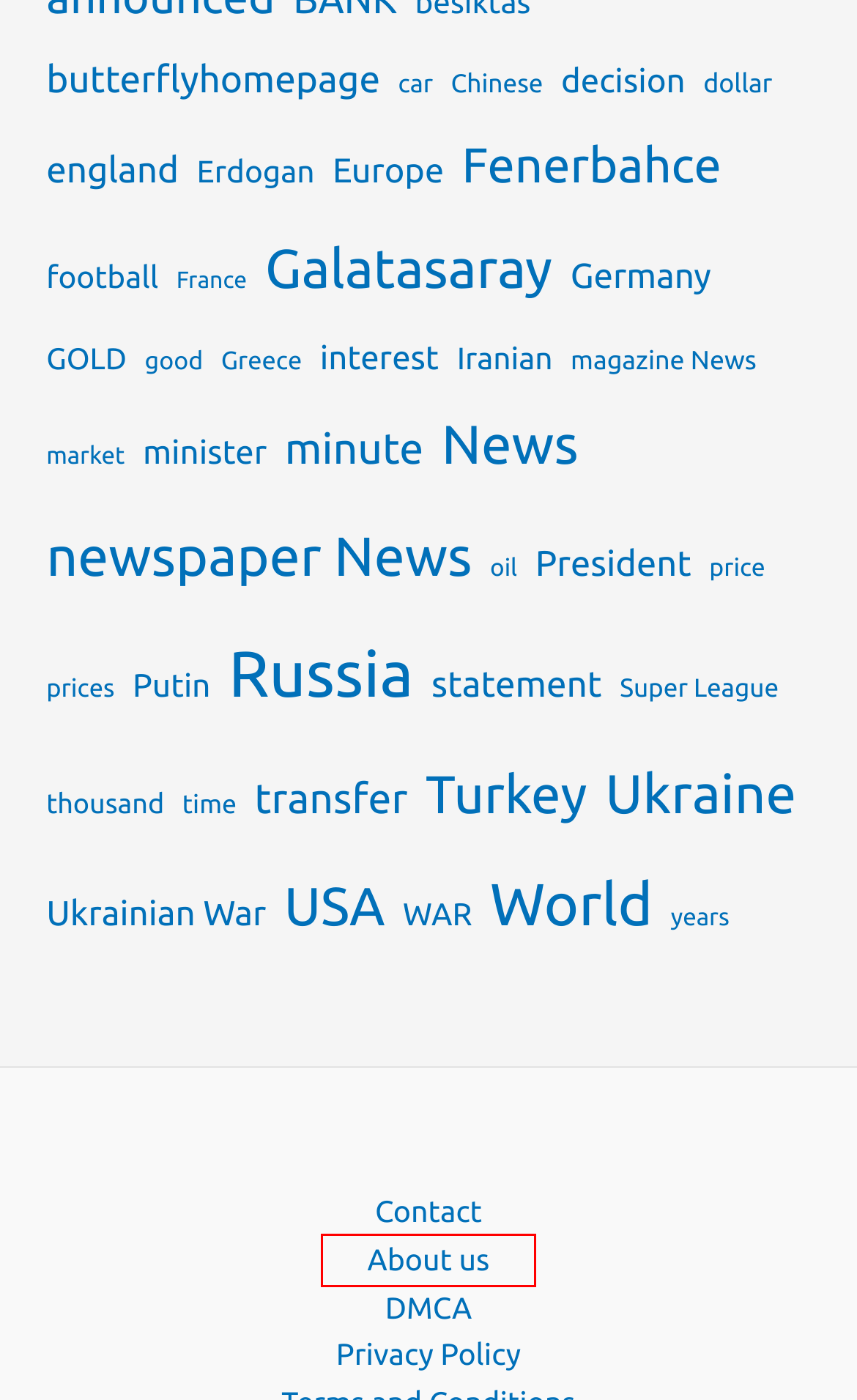You are given a screenshot of a webpage with a red bounding box around an element. Choose the most fitting webpage description for the page that appears after clicking the element within the red bounding box. Here are the candidates:
A. car
B. Russia
C. good
D. minister
E. Iranian
F. About us
G. WAR
H. President

F